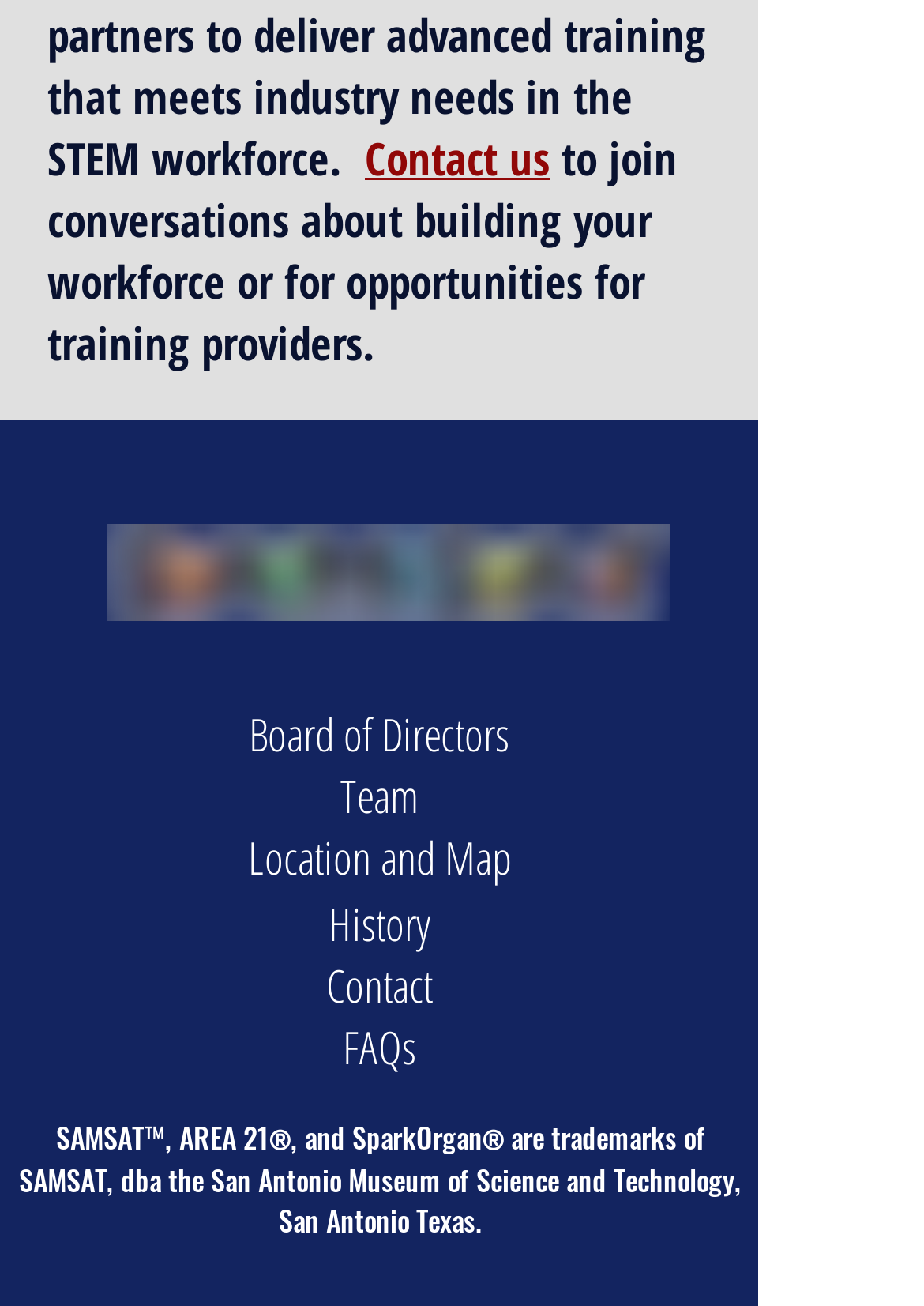What is the location of the museum?
Deliver a detailed and extensive answer to the question.

I found the text 'are trademarks of SAMSAT, dba the San Antonio Museum of Science and Technology, San Antonio Texas.' which indicates that the museum is located in San Antonio, Texas.